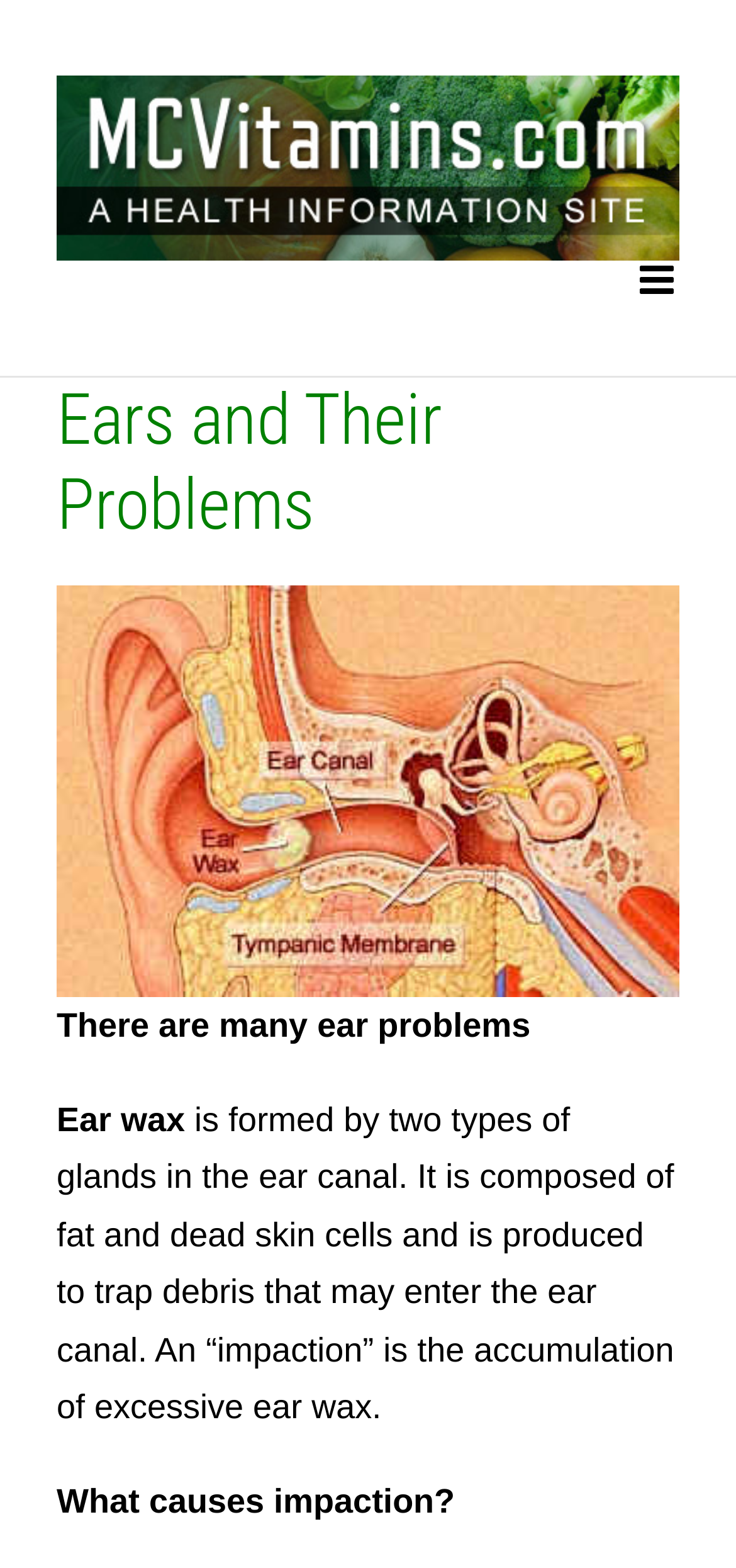Determine the main headline from the webpage and extract its text.

Ears and Their Problems